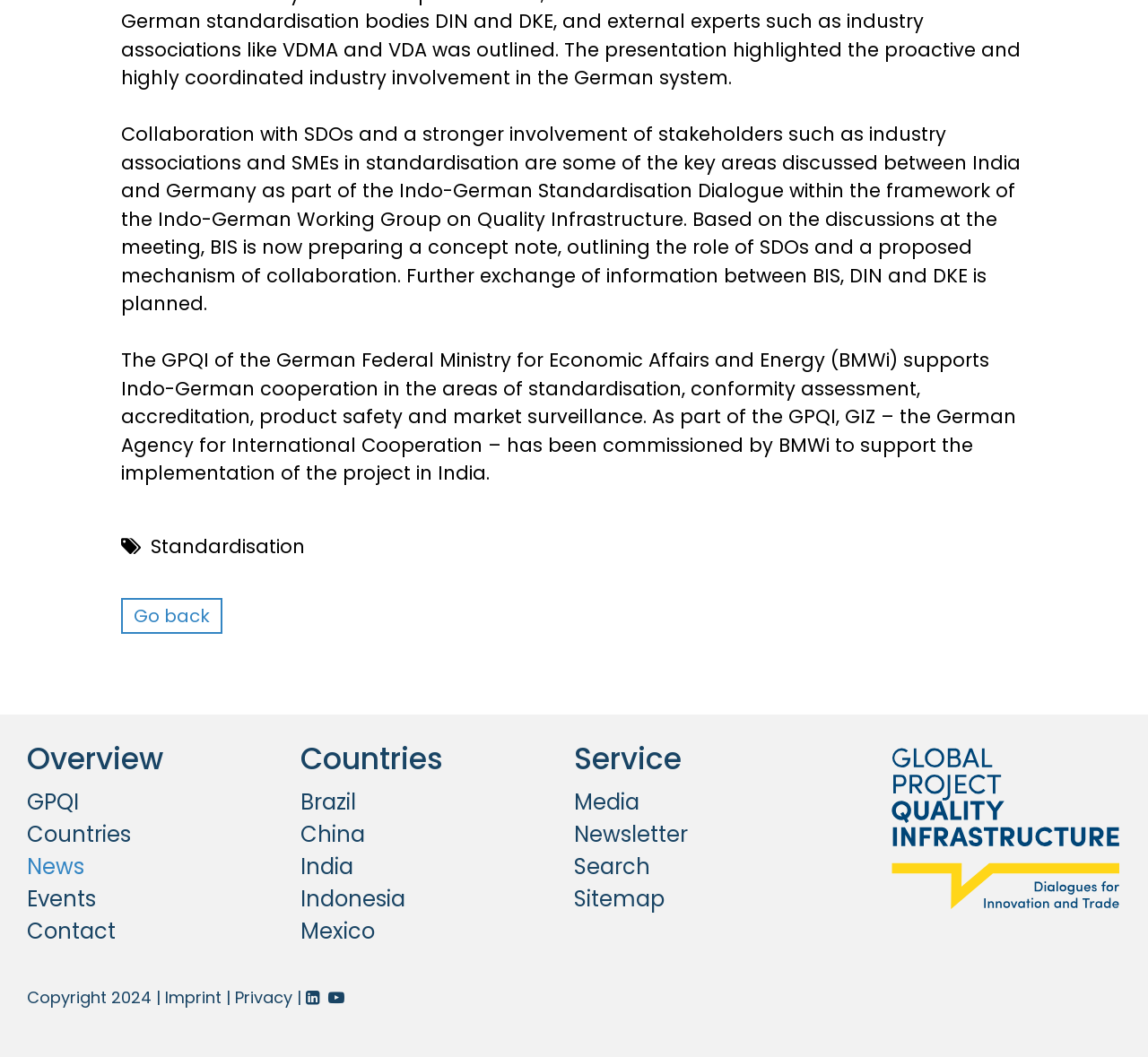Find the bounding box coordinates of the element I should click to carry out the following instruction: "Click on Standardisation".

[0.131, 0.504, 0.266, 0.529]